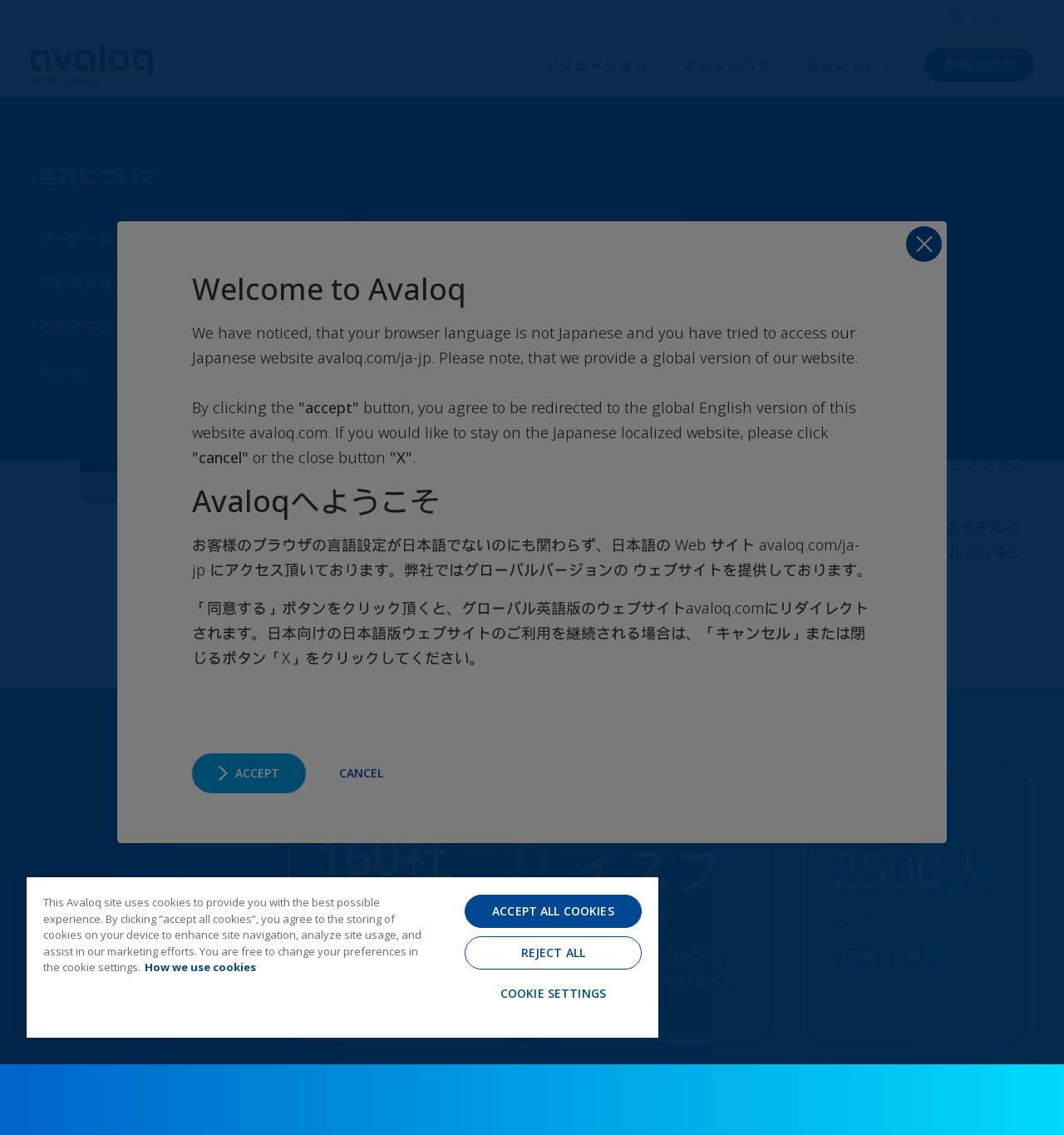Identify the bounding box coordinates of the region I need to click to complete this instruction: "Learn about Avaloq Engage".

[0.028, 0.19, 0.295, 0.228]